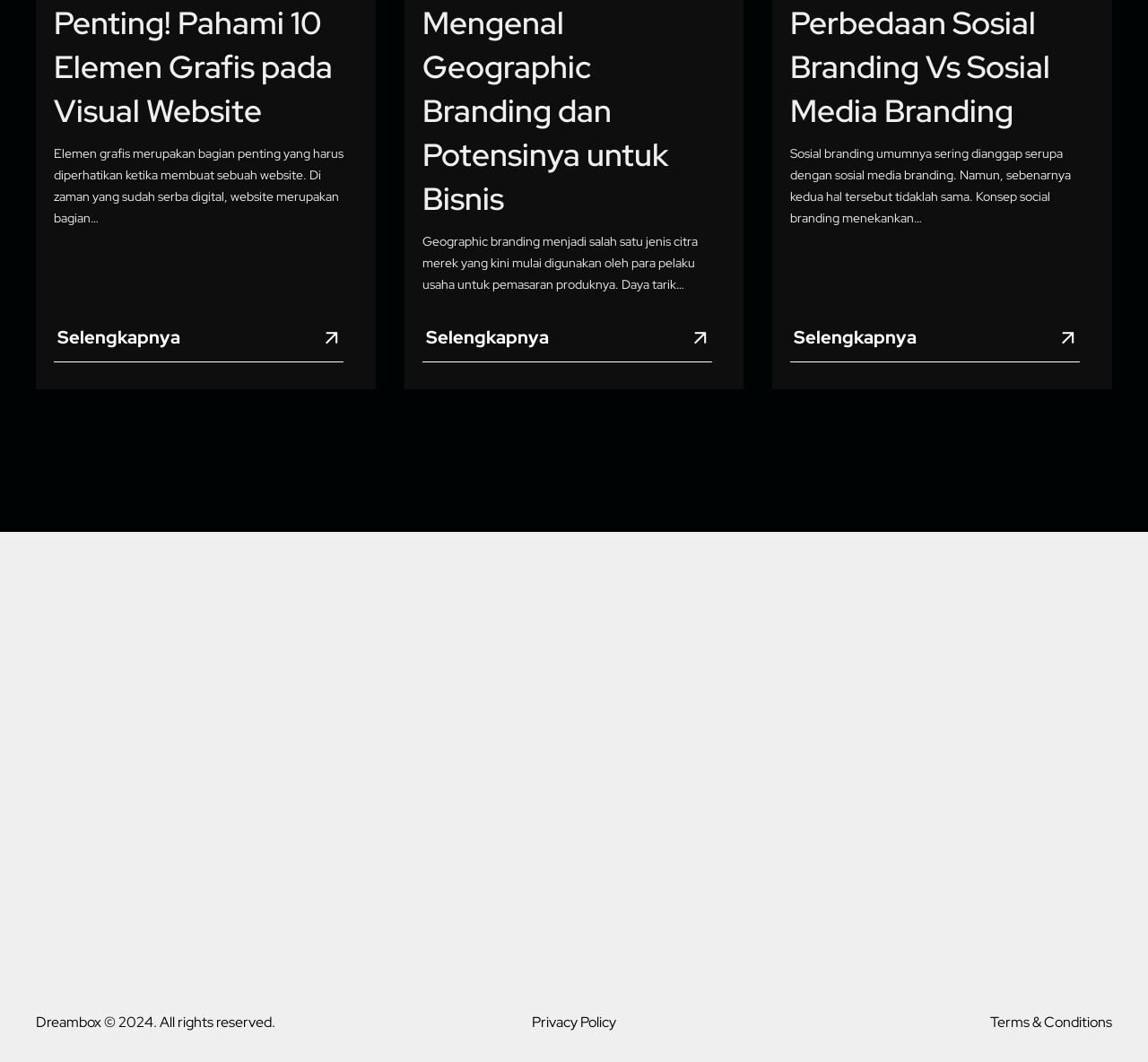Determine the bounding box coordinates of the UI element described below. Use the format (top-left x, top-left y, bottom-right x, bottom-right y) with floating point numbers between 0 and 1: Tentang Kami

[0.519, 0.613, 0.594, 0.631]